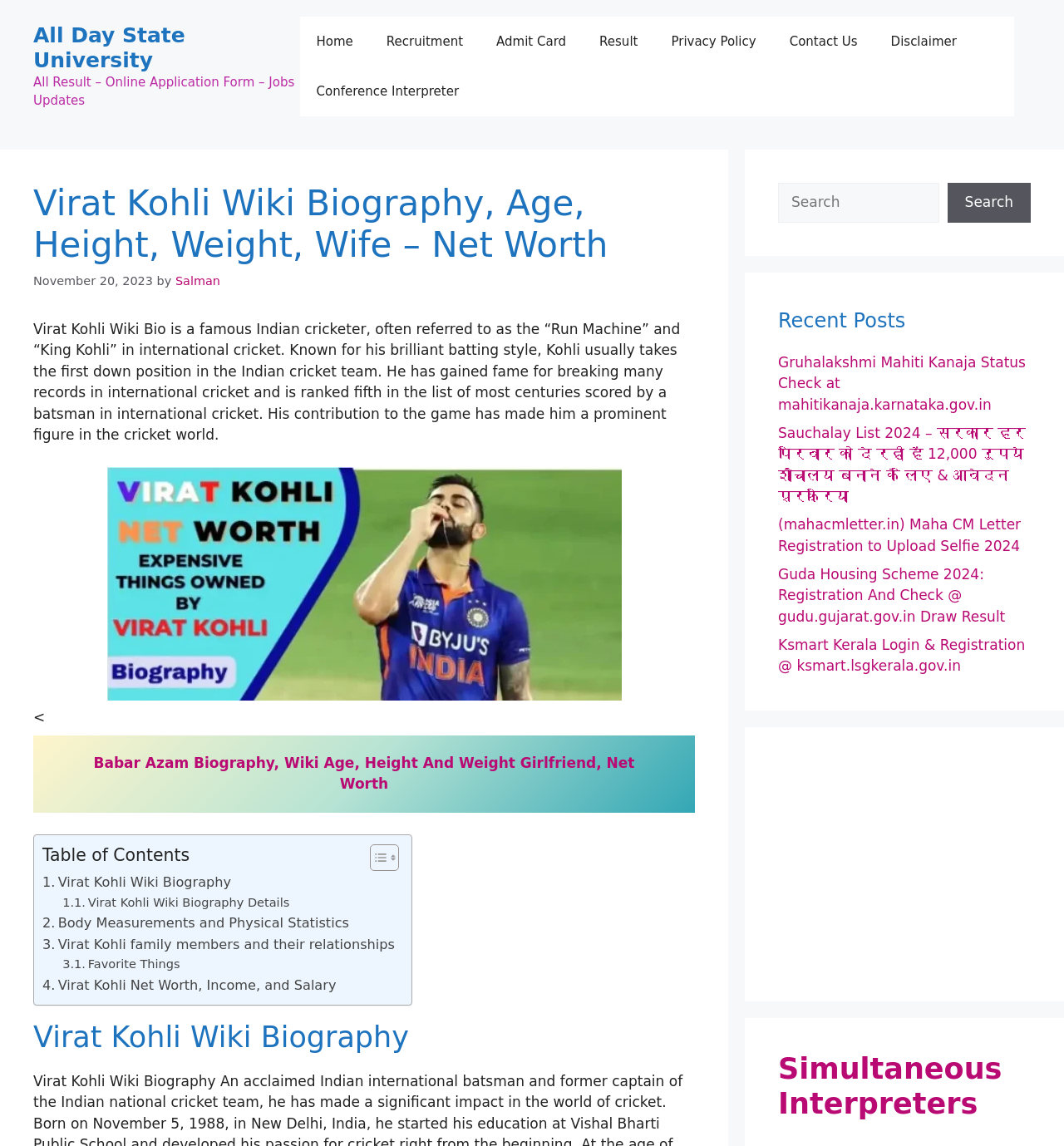Show the bounding box coordinates for the HTML element described as: "All Day State University".

[0.031, 0.02, 0.174, 0.063]